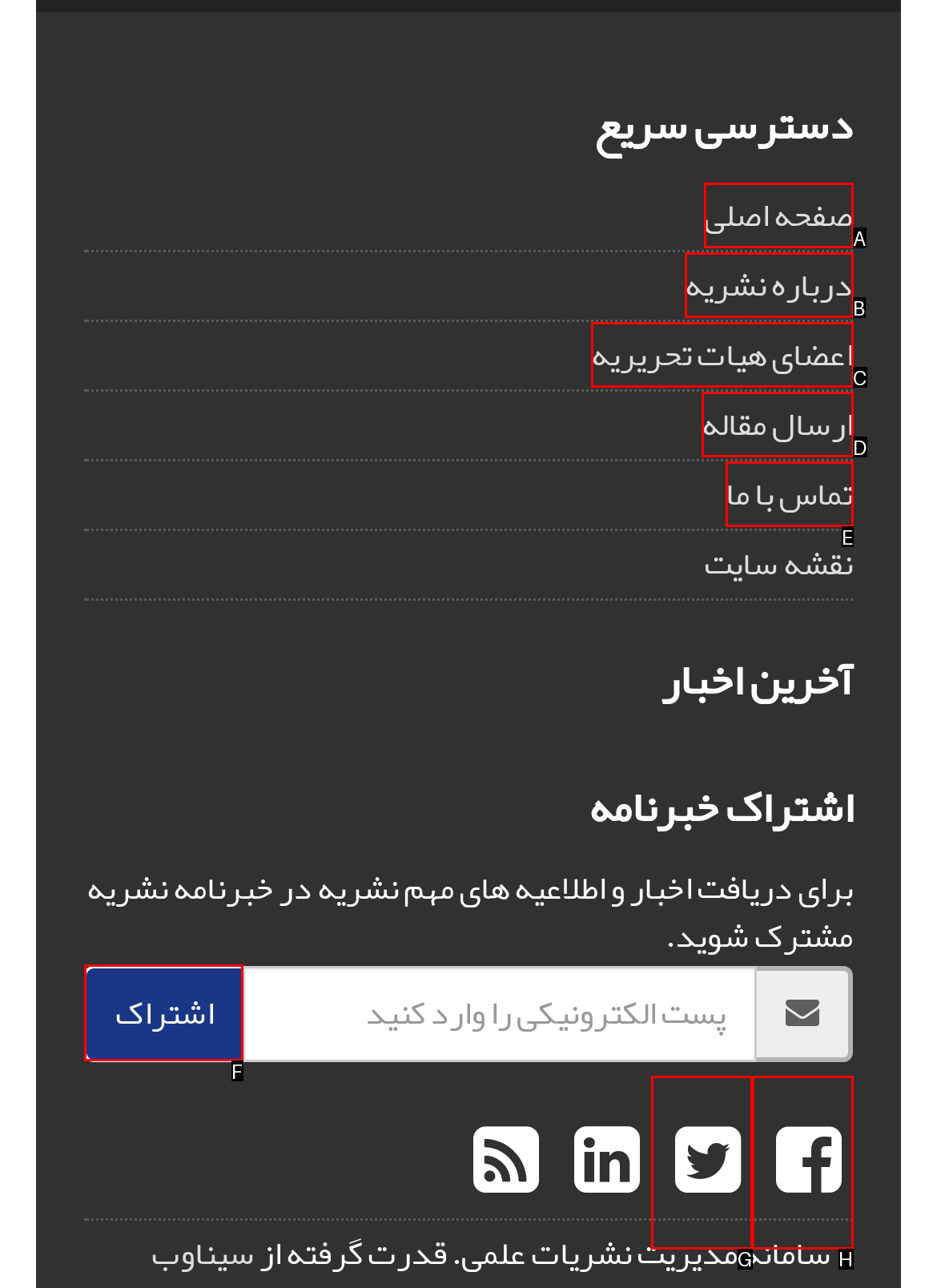Identify the appropriate choice to fulfill this task: subscribe to newsletter
Respond with the letter corresponding to the correct option.

F